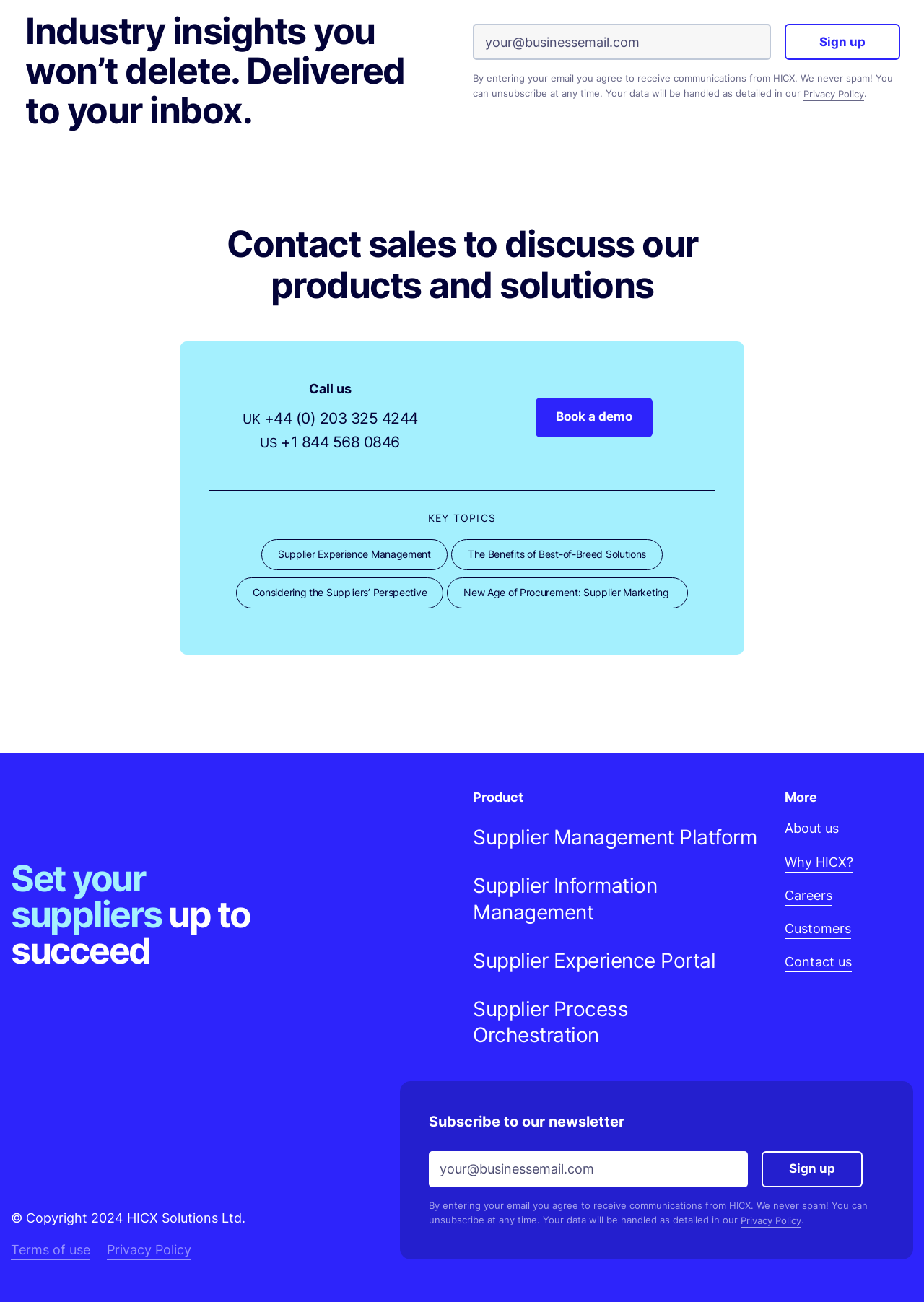Identify the bounding box coordinates of the specific part of the webpage to click to complete this instruction: "Enter email address".

[0.512, 0.018, 0.834, 0.046]